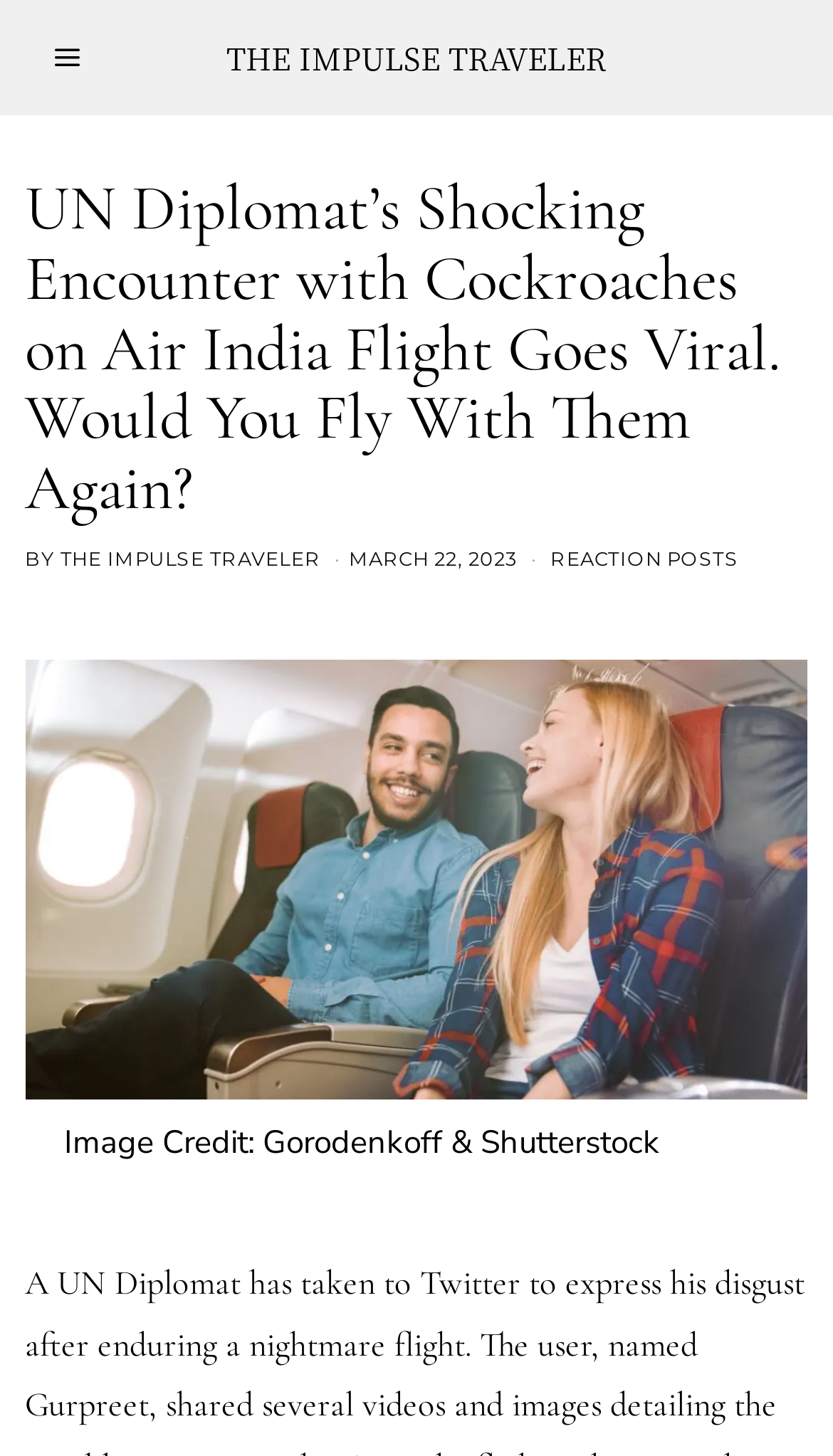Indicate the bounding box coordinates of the element that needs to be clicked to satisfy the following instruction: "Open search panel". The coordinates should be four float numbers between 0 and 1, i.e., [left, top, right, bottom].

[0.862, 0.809, 0.974, 0.874]